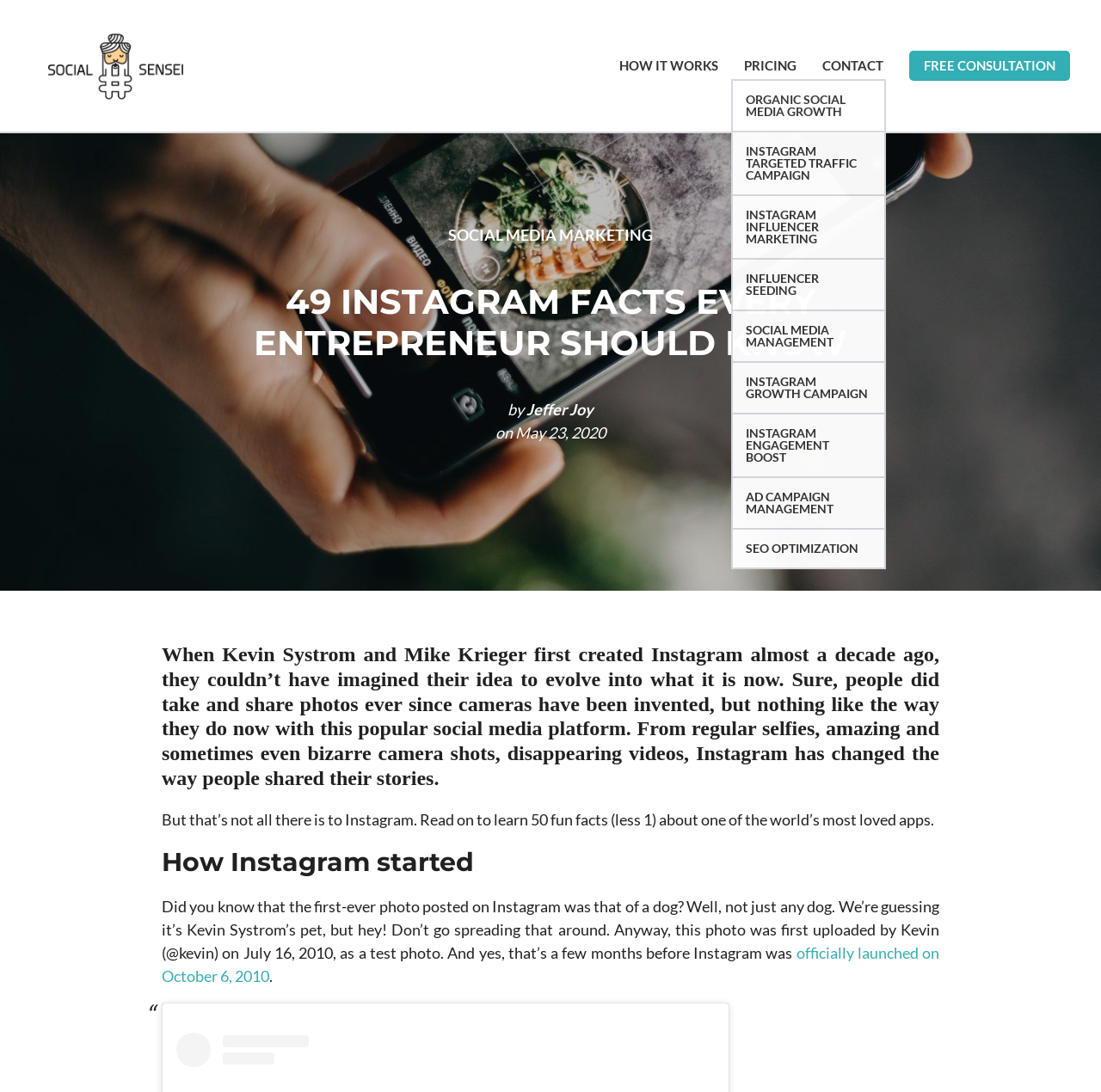Determine the webpage's heading and output its text content.

49 INSTAGRAM FACTS EVERY ENTREPRENEUR SHOULD KNOW